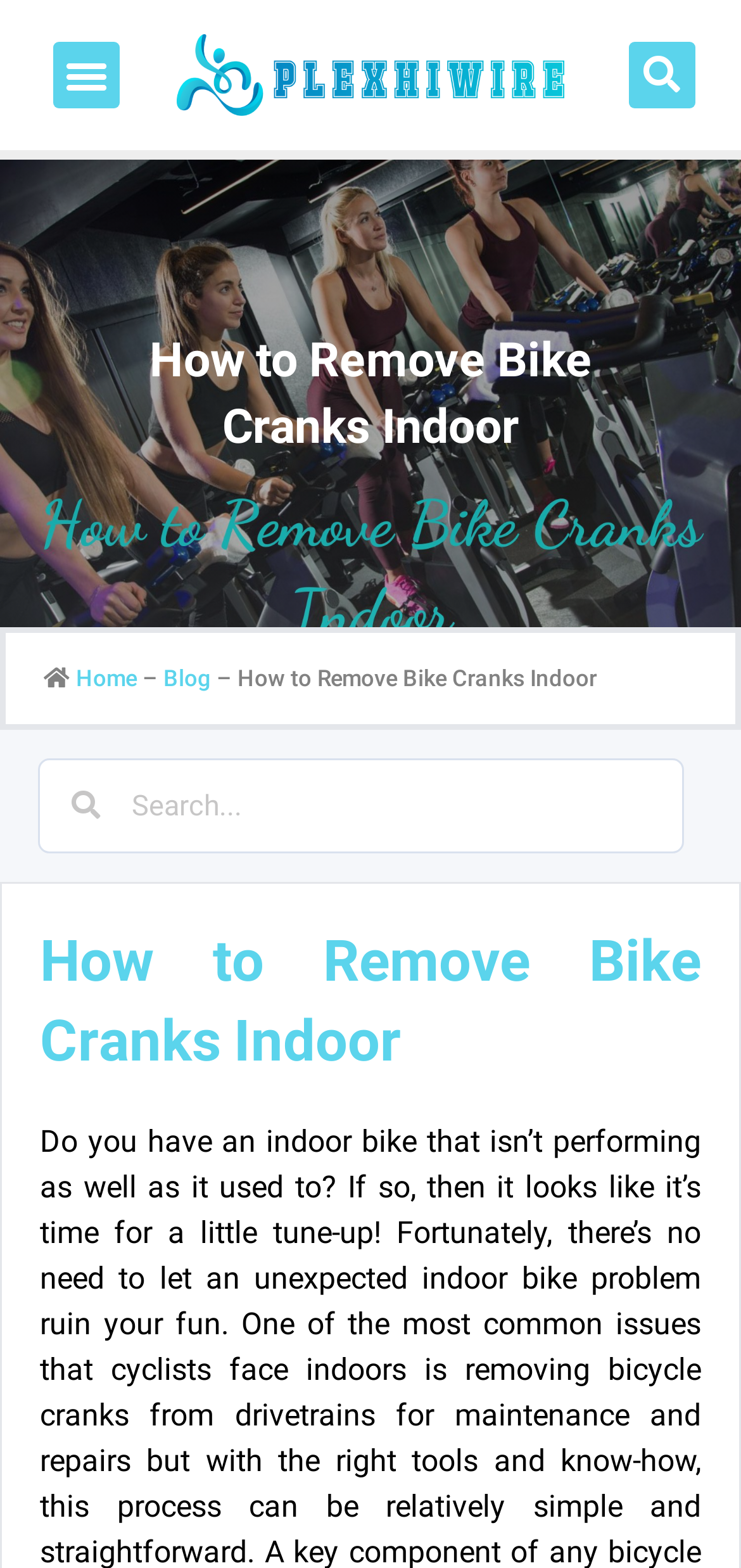Provide the bounding box coordinates for the UI element that is described as: "parent_node: Search name="s" placeholder="Search..." title="Search"".

[0.135, 0.484, 0.919, 0.543]